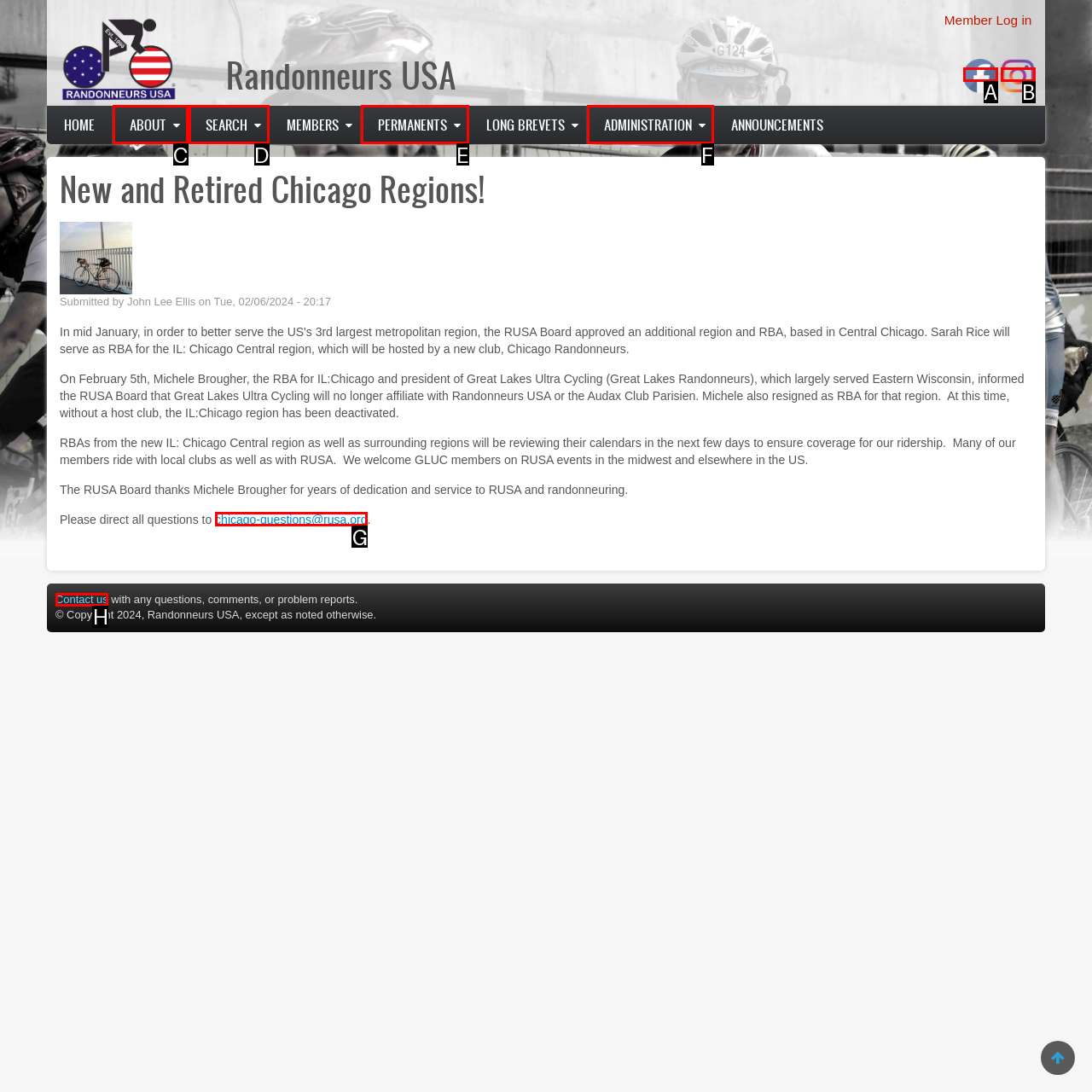Which choice should you pick to execute the task: Click the 'Contact us' link
Respond with the letter associated with the correct option only.

H